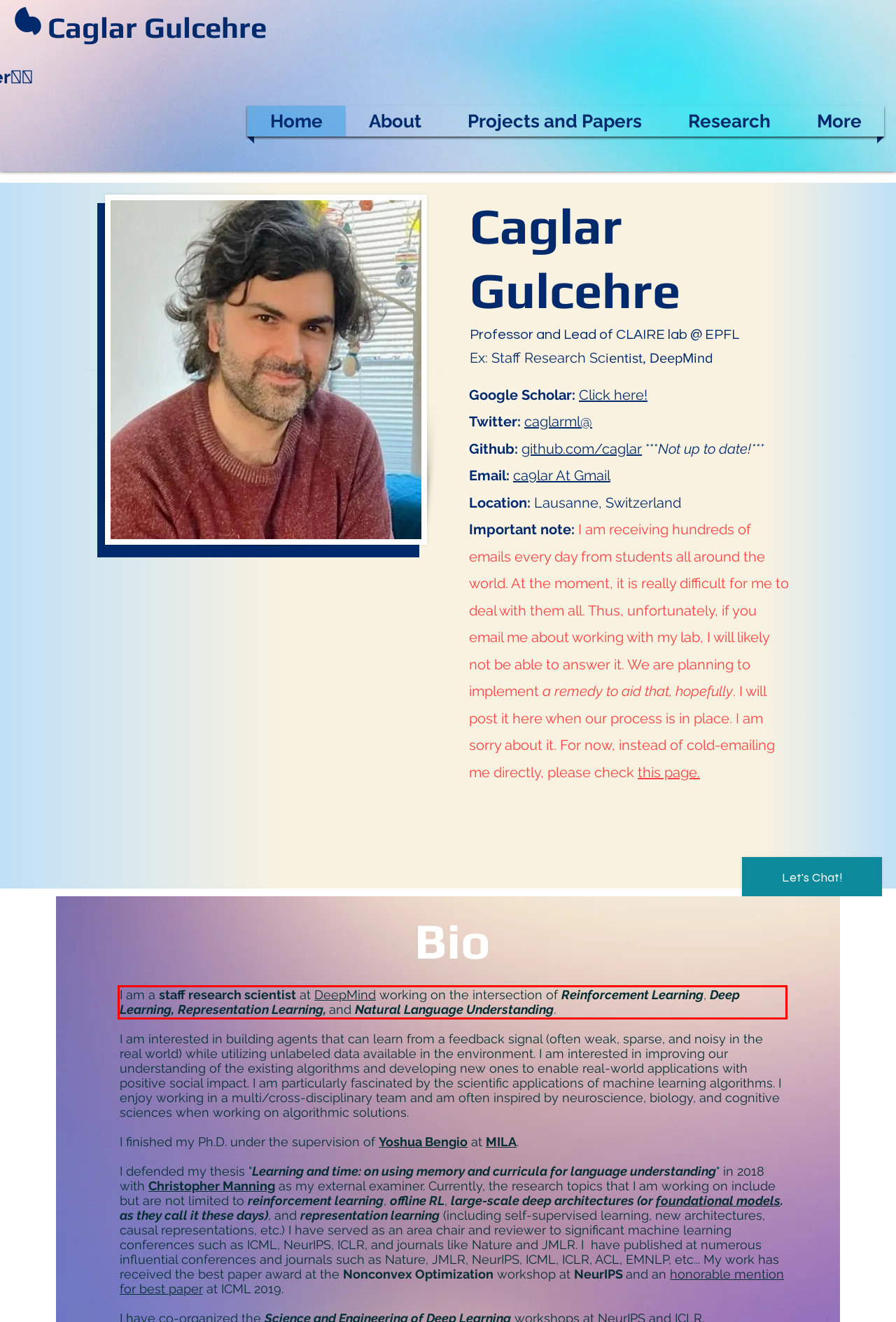Please examine the webpage screenshot containing a red bounding box and use OCR to recognize and output the text inside the red bounding box.

I am a staff research scientist at DeepMind working on the intersection of Reinforcement Learning, Deep Learning, Representation Learning, and Natural Language Understanding.